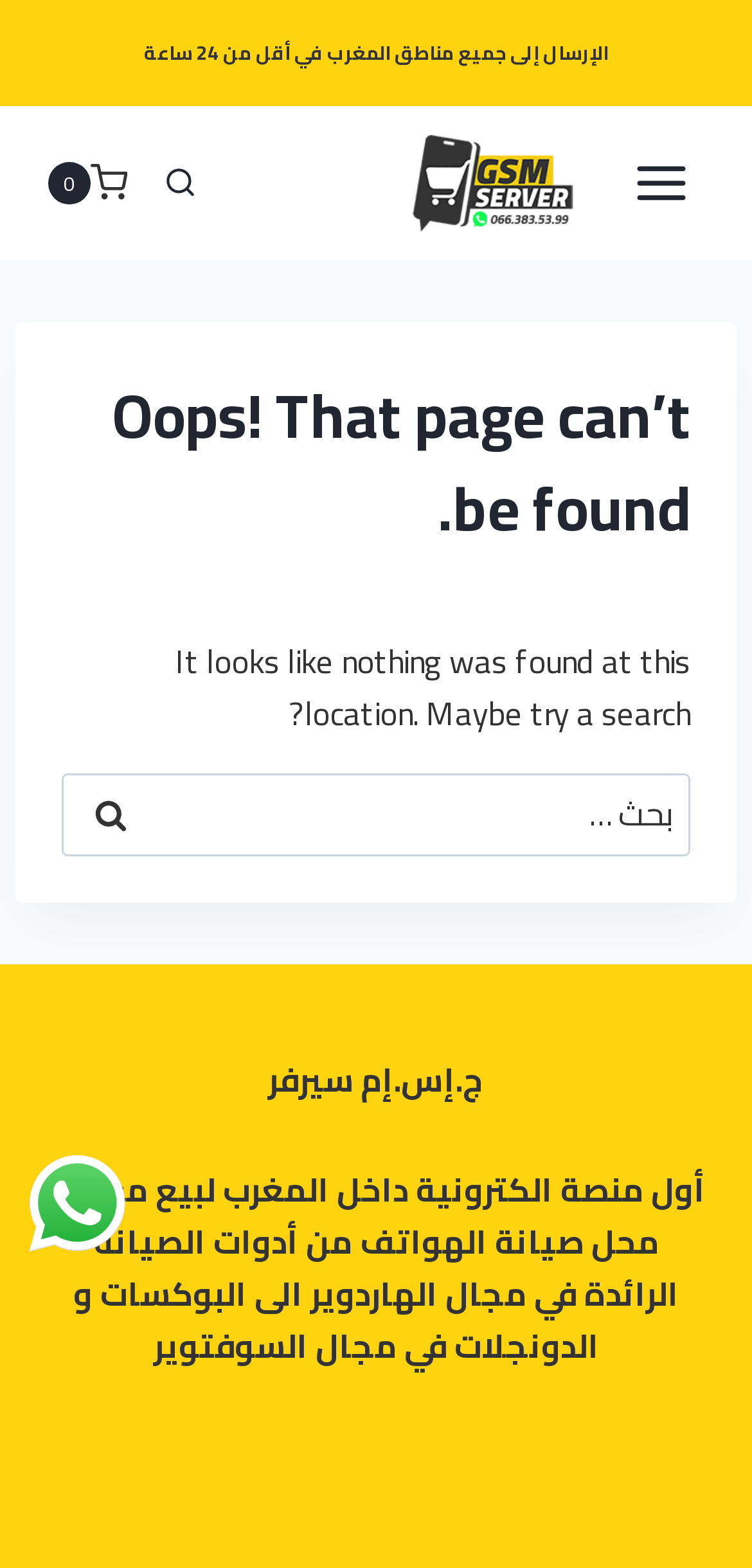Using the image as a reference, answer the following question in as much detail as possible:
How can I contact the company?

The company provides a WhatsApp contact option, which can be found at the bottom of the webpage, indicated by a WhatsApp image and the text 'WhatsApp us'.